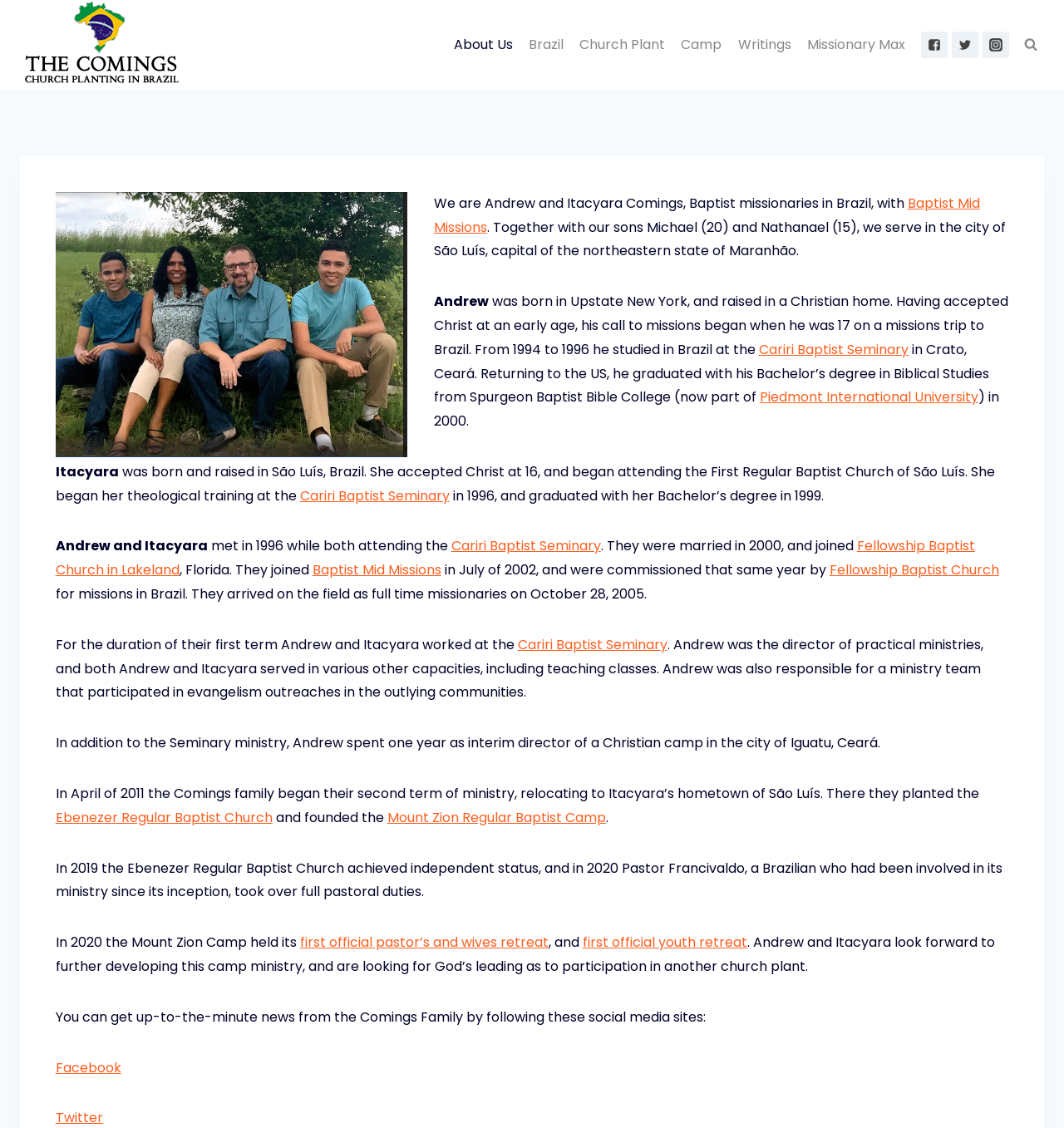Please mark the clickable region by giving the bounding box coordinates needed to complete this instruction: "Read more about 'Baptist Mid Missions'".

[0.408, 0.171, 0.921, 0.21]